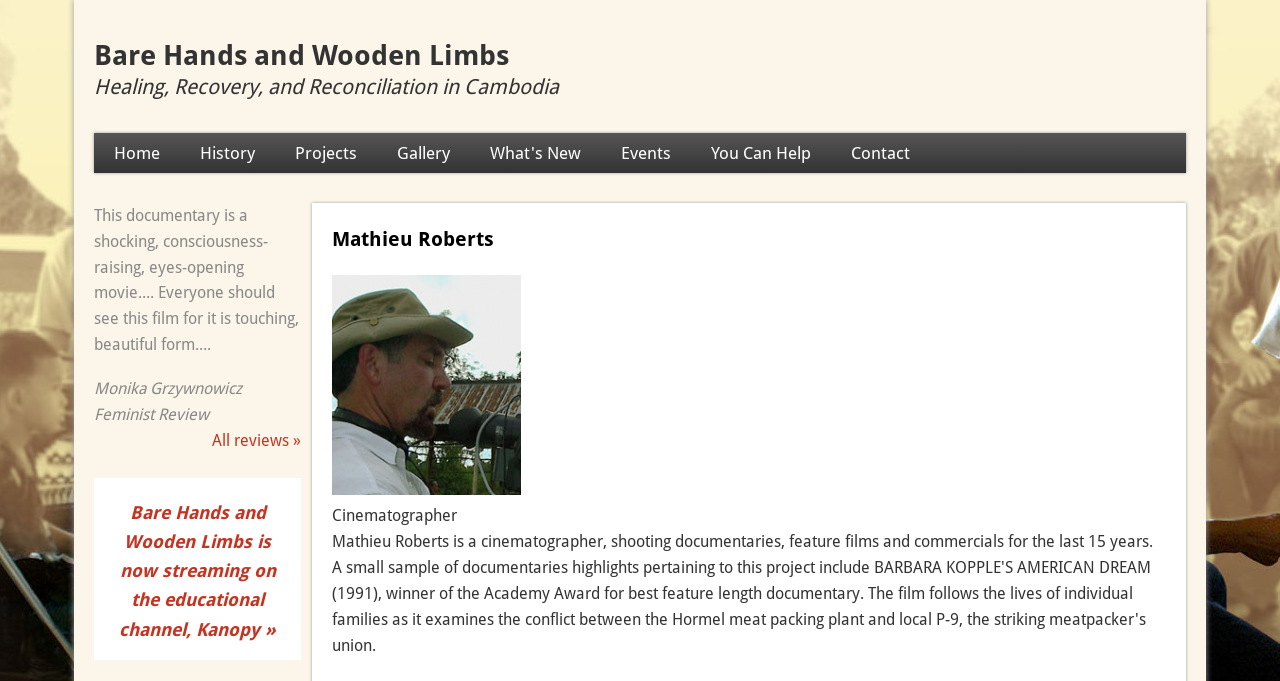Determine the bounding box coordinates for the area you should click to complete the following instruction: "Watch the documentary on Kanopy".

[0.093, 0.737, 0.216, 0.939]